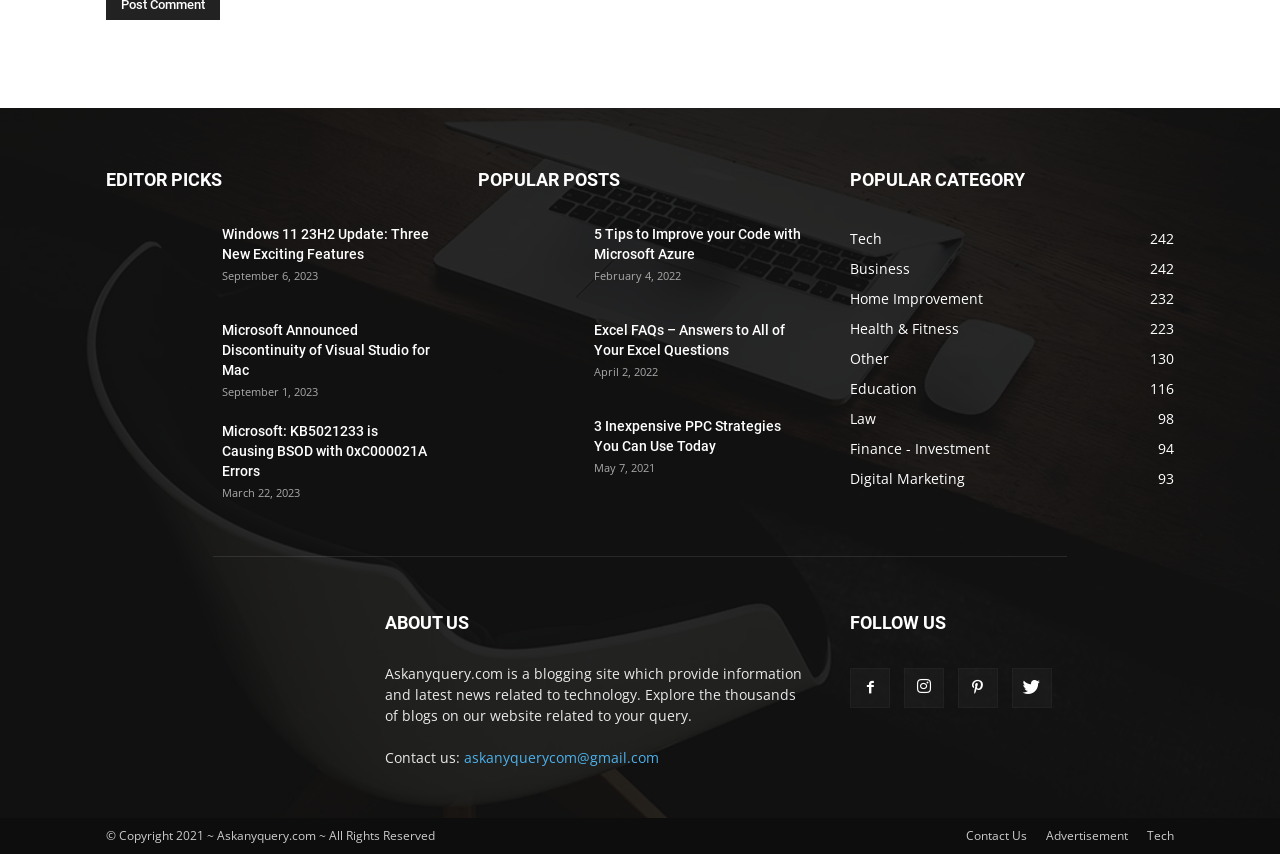Please identify the bounding box coordinates of the element I need to click to follow this instruction: "Explore 'POPULAR POSTS'".

[0.373, 0.193, 0.627, 0.227]